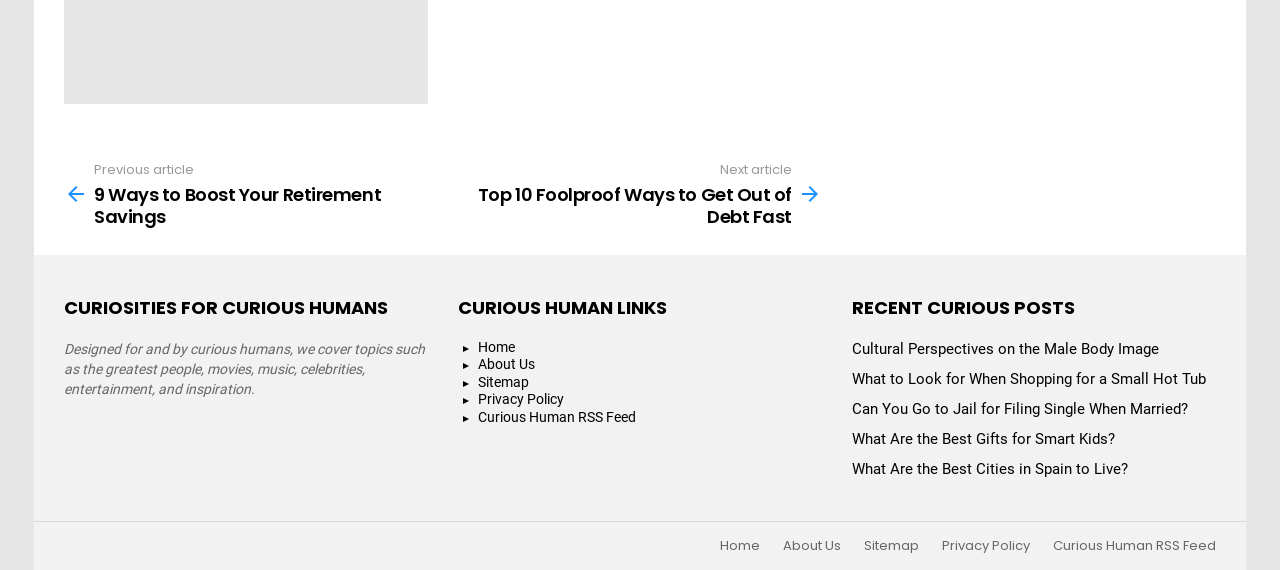What is the purpose of the website?
Using the image, provide a concise answer in one word or a short phrase.

To cover various topics